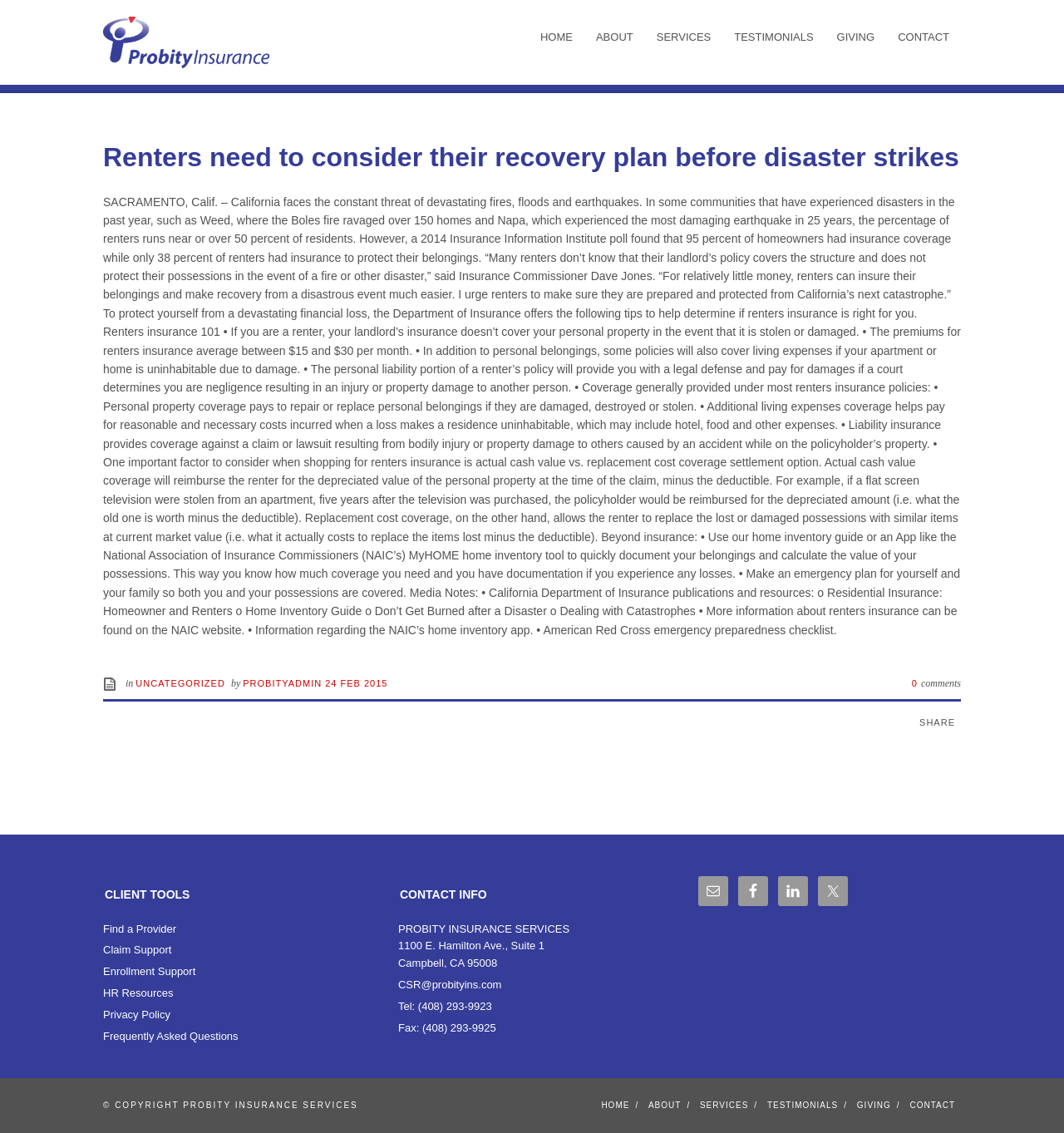What is the difference between actual cash value and replacement cost coverage?
Based on the image, provide a one-word or brief-phrase response.

Actual cash value is depreciated value, replacement cost is current market value